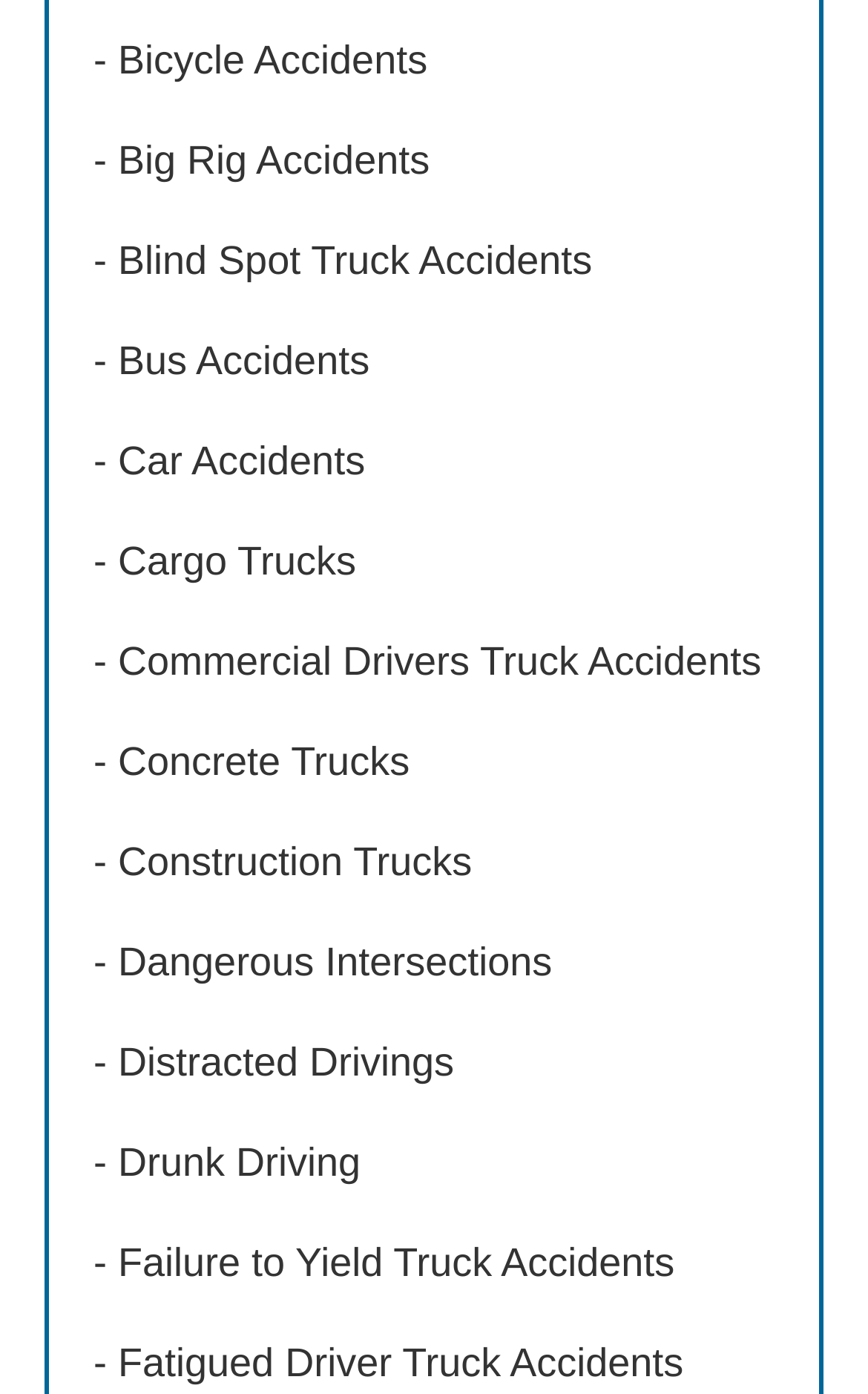Please identify the bounding box coordinates of the element's region that should be clicked to execute the following instruction: "Explore Blind Spot Truck Accidents". The bounding box coordinates must be four float numbers between 0 and 1, i.e., [left, top, right, bottom].

[0.108, 0.171, 0.682, 0.203]